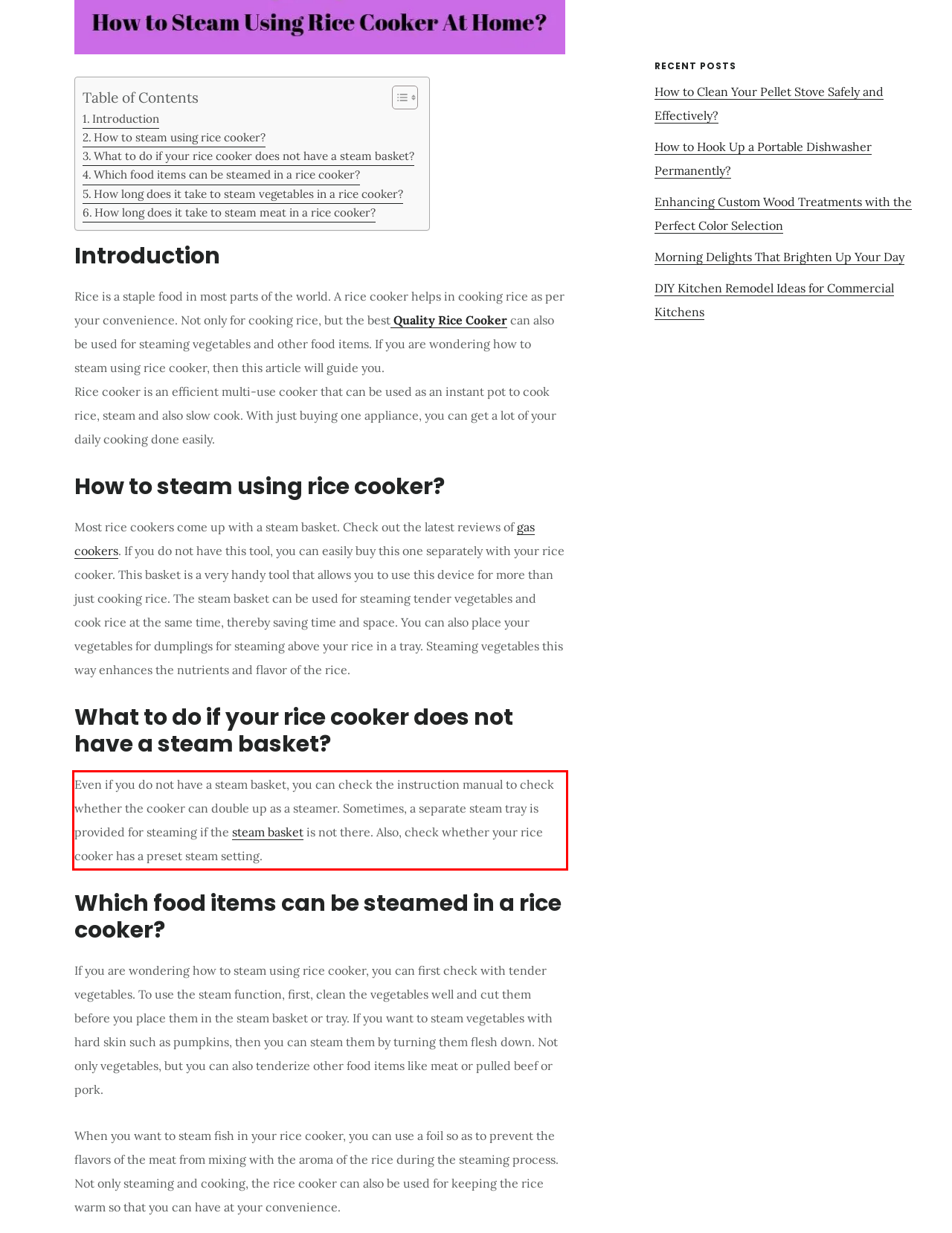From the screenshot of the webpage, locate the red bounding box and extract the text contained within that area.

Even if you do not have a steam basket, you can check the instruction manual to check whether the cooker can double up as a steamer. Sometimes, a separate steam tray is provided for steaming if the steam basket is not there. Also, check whether your rice cooker has a preset steam setting.